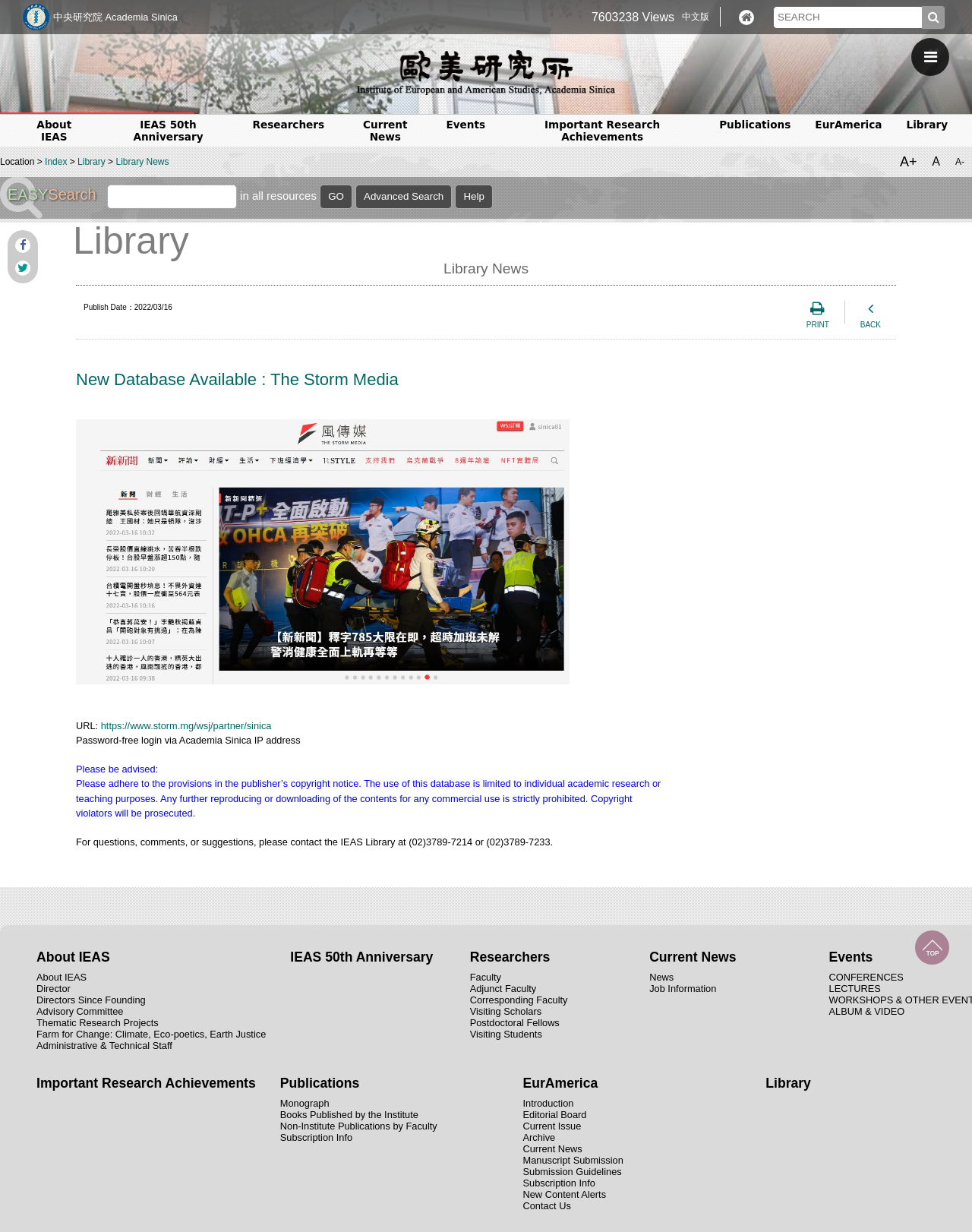How can users access the database?
Based on the image, provide a one-word or brief-phrase response.

Via Academia Sinica IP address